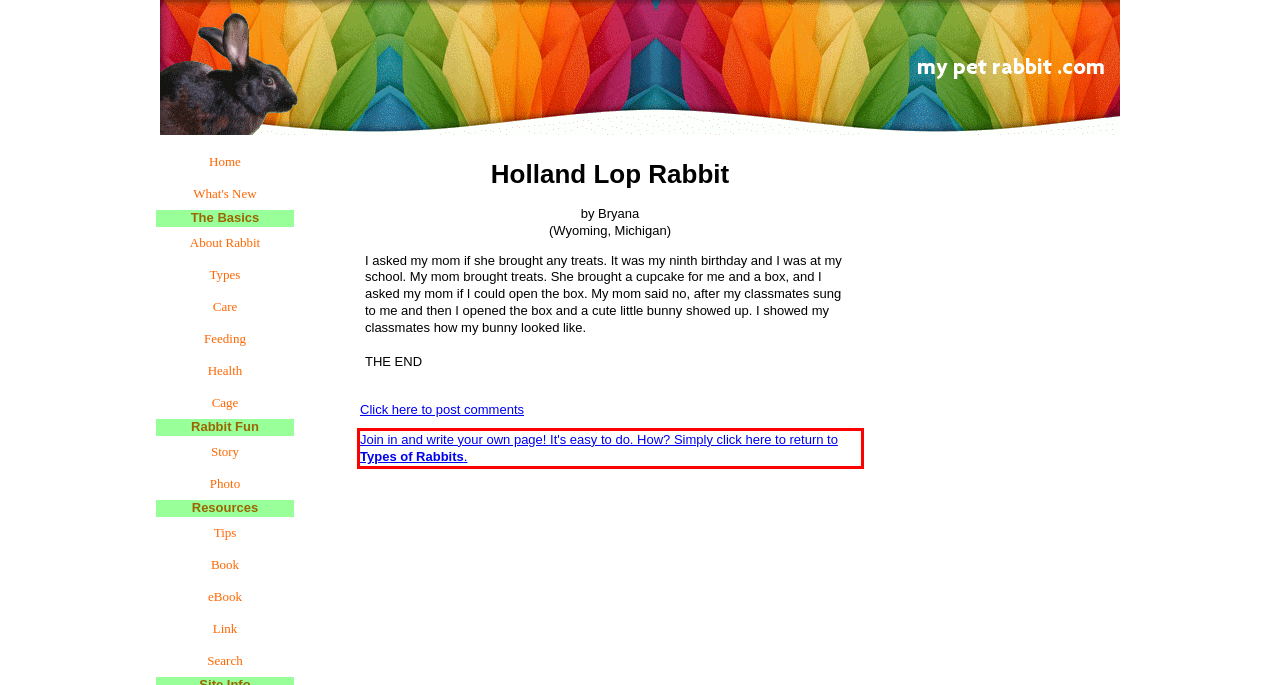Please perform OCR on the UI element surrounded by the red bounding box in the given webpage screenshot and extract its text content.

Join in and write your own page! It's easy to do. How? Simply click here to return to Types of Rabbits.